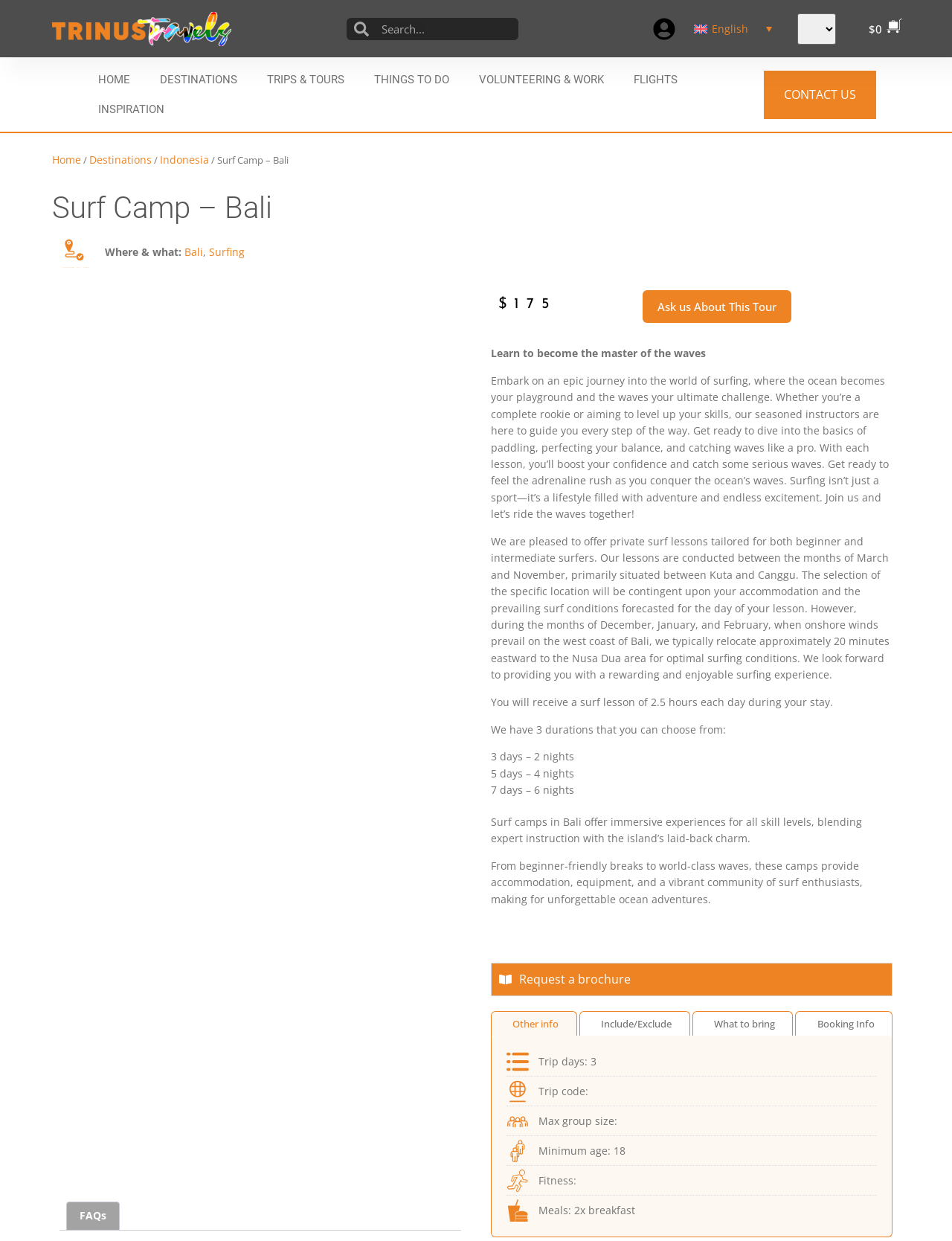Please determine the bounding box coordinates of the element's region to click for the following instruction: "Ask about this tour".

[0.675, 0.234, 0.831, 0.26]